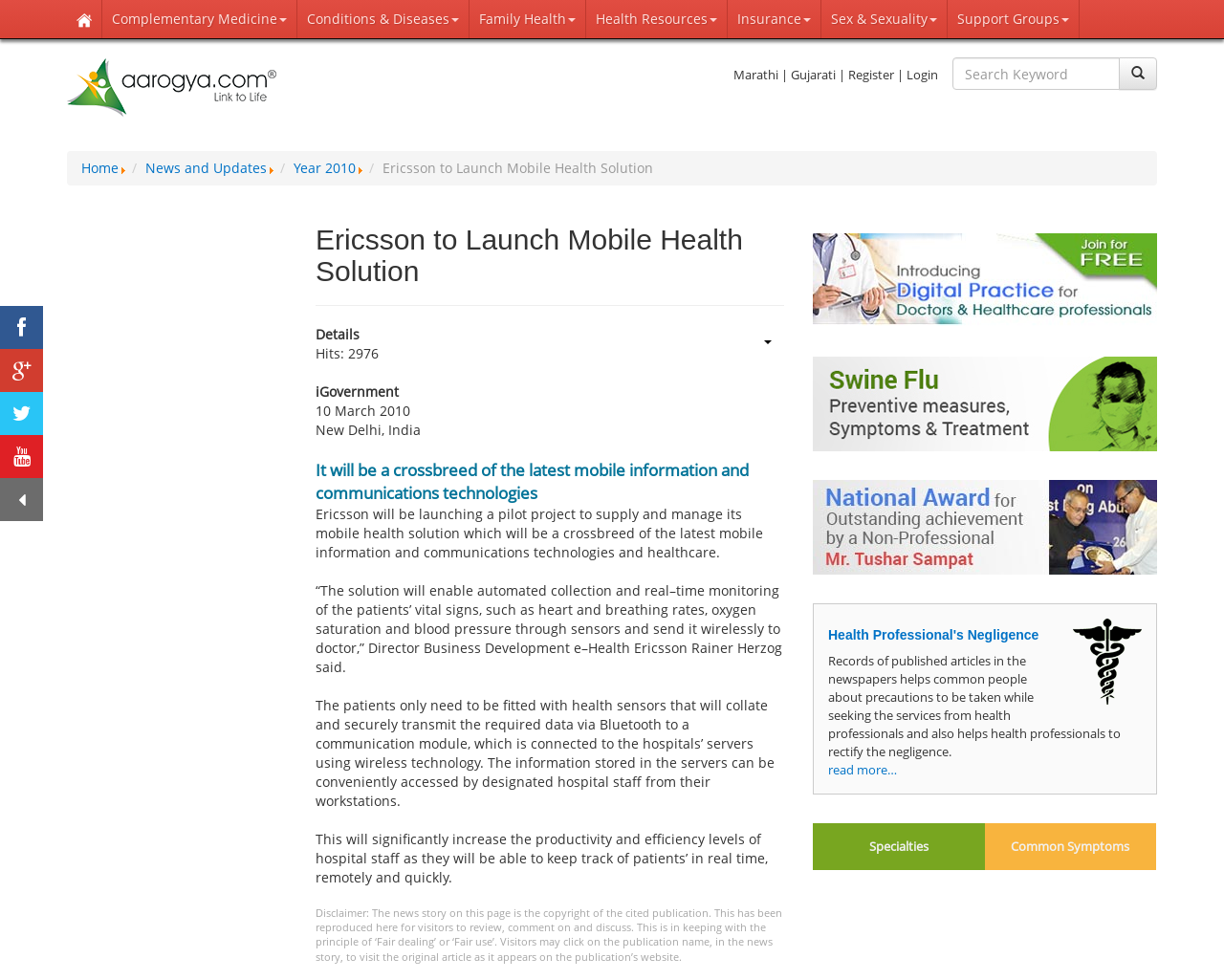Detail the features and information presented on the webpage.

The webpage is about a health-related website, with a focus on mobile health solutions. At the top, there is a navigation menu with links to various sections, including "Home", "Complementary Medicine", "Conditions & Diseases", and more. Below this menu, there is a logo and a search bar.

On the left side of the page, there are several links to social media platforms and a section with language options. Below this, there are links to "News and Updates" and "Year 2010", which suggests that the website has an archive of news articles.

The main content of the page is an article titled "Ericsson to Launch Mobile Health Solution". The article describes a pilot project by Ericsson to supply and manage a mobile health solution that enables automated collection and real-time monitoring of patients' vital signs. The solution uses health sensors that transmit data via Bluetooth to a communication module, which is connected to hospital servers using wireless technology.

The article is divided into several paragraphs, with quotes from a Director of Business Development at Ericsson. There are also several static text elements, including a disclaimer at the bottom of the page.

On the right side of the page, there are several links to other articles and sections, including "Introducing Digital Practice for Doctors & Healthcare professionals", "Swine Flu", and "National Award for Outstanding achievement by a Non-Professional - Tushar Sampat". There is also an image with a heading "Health Professional's Negligence" and a link to read more about the topic.

At the bottom of the page, there are links to "Specialties" and "Common Symptoms", which suggests that the website has a comprehensive health resource section.